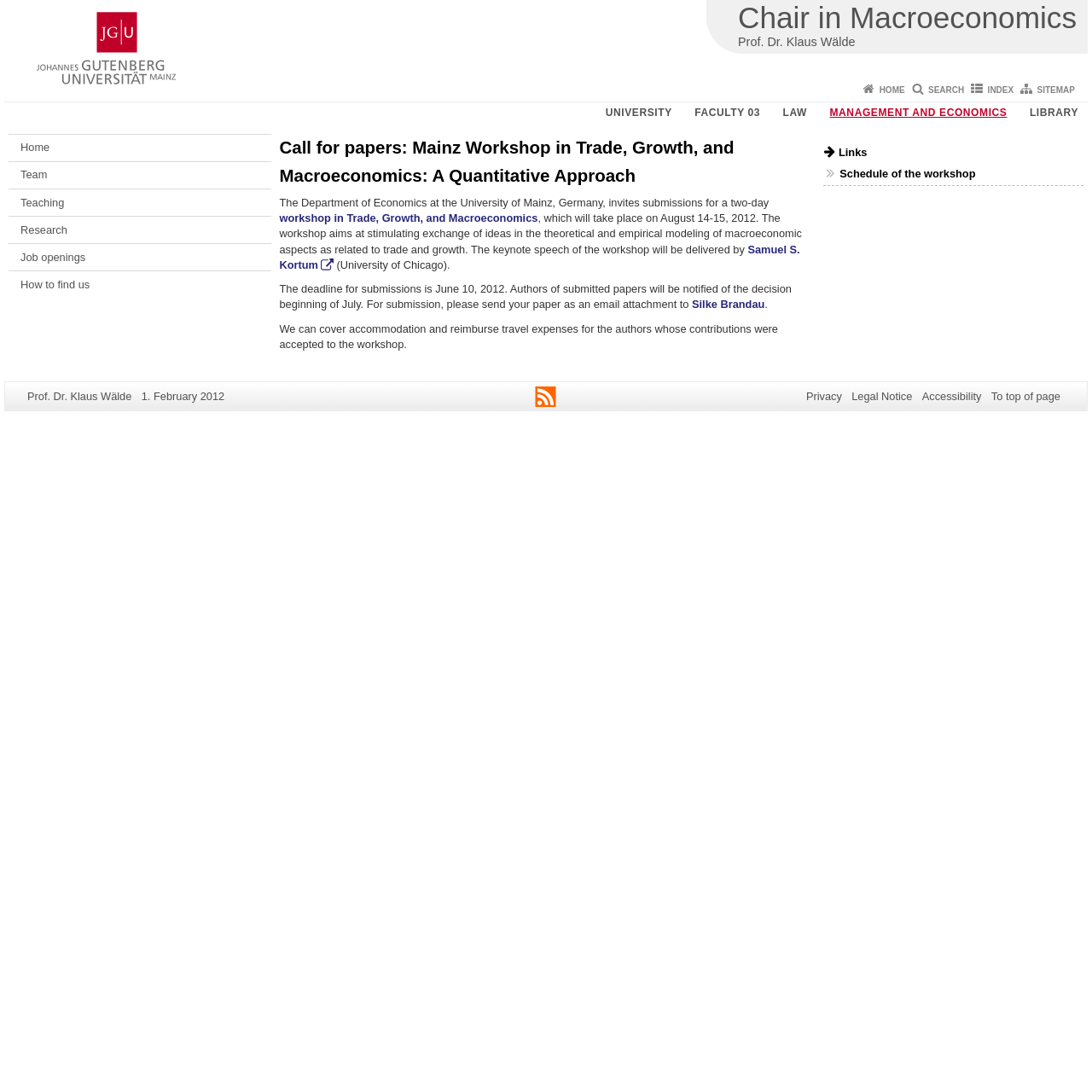Write a detailed summary of the webpage.

The webpage is about a call for papers for the Mainz Workshop in Trade, Growth, and Macroeconomics: A Quantitative Approach, organized by the Department of Economics at the University of Mainz, Germany. 

At the top of the page, there is a heading with the title of the workshop, followed by a brief description of the event, which will take place on August 14-15, 2012. The description mentions that the workshop aims to stimulate exchange of ideas in theoretical and empirical modeling of macroeconomic aspects related to trade and growth. 

Below the description, there is a mention of the keynote speaker, Samuel S. Kortum from the University of Chicago. The submission deadline for papers is June 10, 2012, and authors will be notified of the decision by the beginning of July. 

On the left side of the page, there is a navigation menu with links to different sections of the website, including Home, Team, Teaching, Research, Job openings, and How to find us. 

At the bottom of the page, there are links to additional information, such as the schedule of the workshop, as well as links to the university's main website, faculty pages, and other related resources. 

There are also links to the website's privacy policy, legal notice, accessibility information, and a link to return to the top of the page.